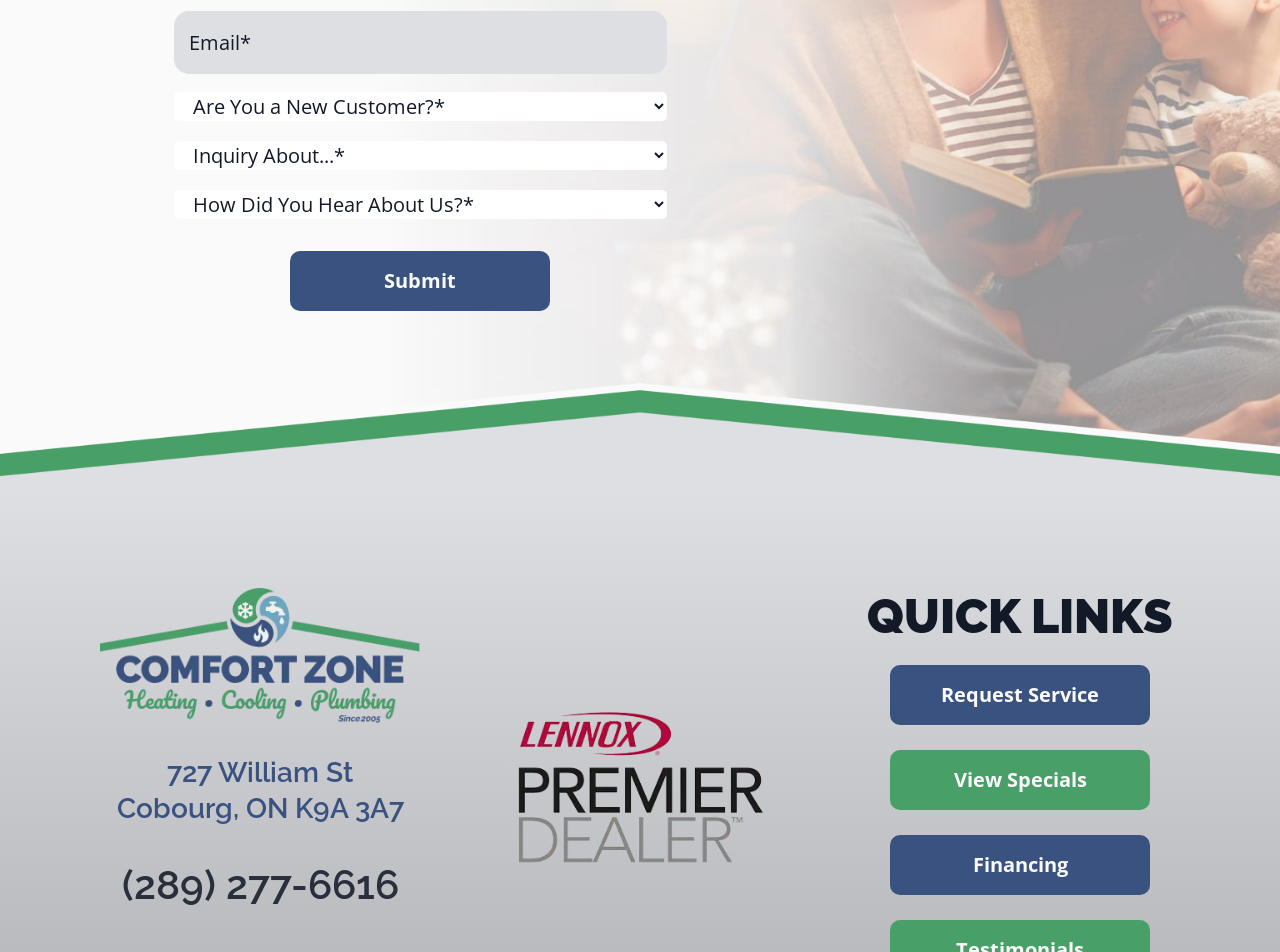Specify the bounding box coordinates of the area to click in order to execute this command: 'Click the Submit button'. The coordinates should consist of four float numbers ranging from 0 to 1, and should be formatted as [left, top, right, bottom].

[0.227, 0.264, 0.43, 0.327]